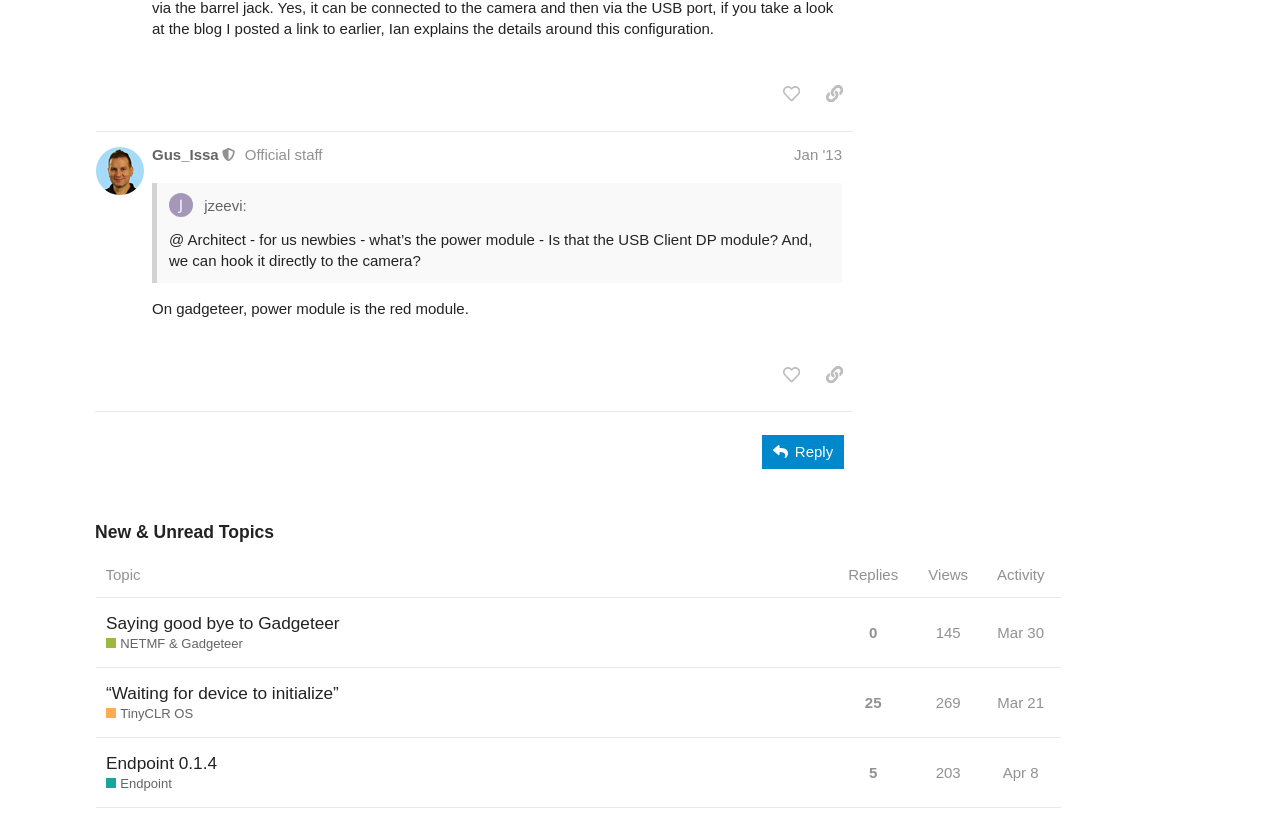Analyze the image and deliver a detailed answer to the question: How many replies does the topic '“Waiting for device to initialize” TinyCLR OS' have?

I found the number of replies by looking at the gridcell element that contains the text 'This topic has 25 replies'. This element is a part of the table that lists topics, and the text indicates the number of replies for the topic '“Waiting for device to initialize” TinyCLR OS'.